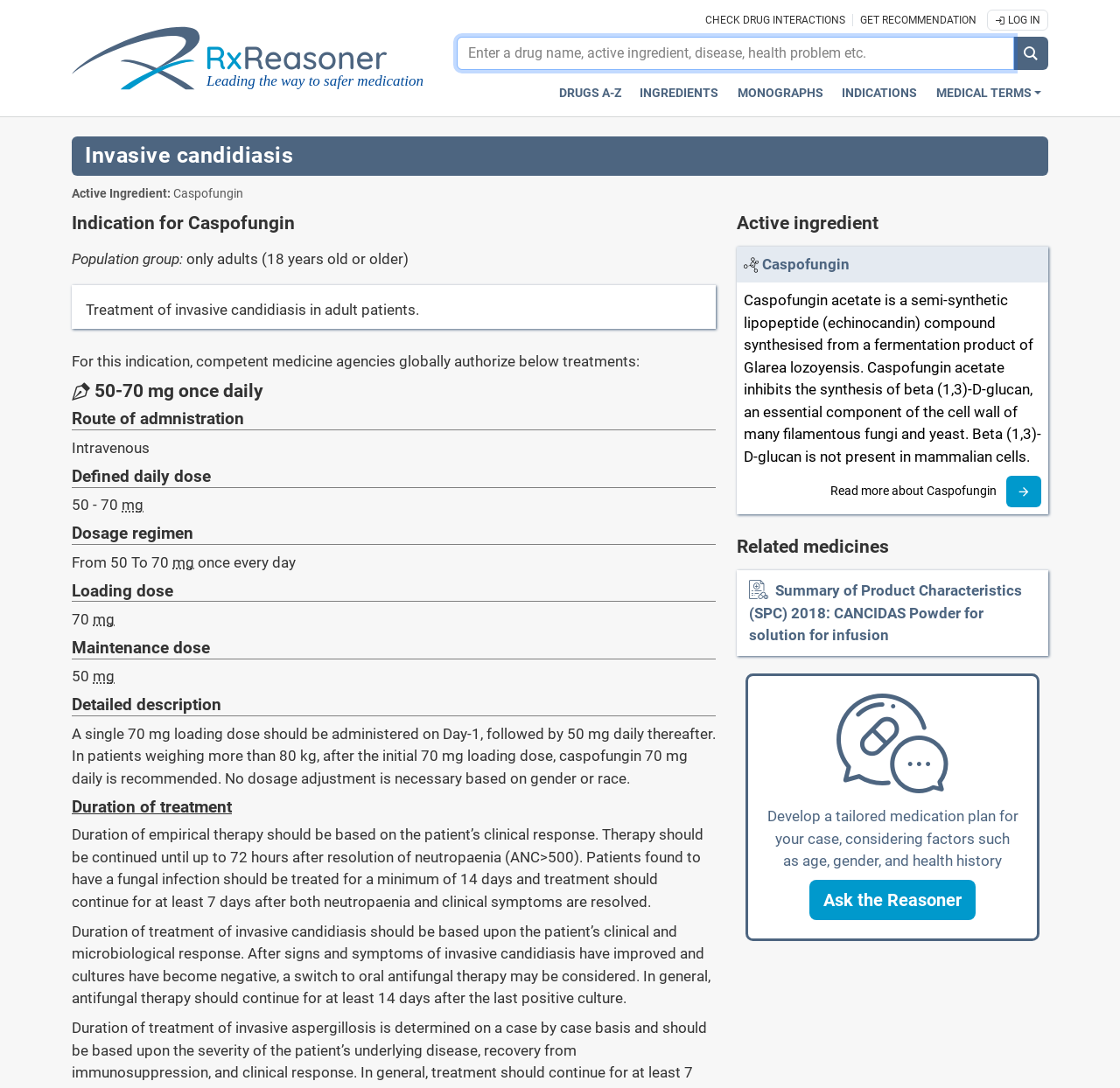Identify the bounding box coordinates of the area that should be clicked in order to complete the given instruction: "Ask the Reasoner for a tailored medication plan". The bounding box coordinates should be four float numbers between 0 and 1, i.e., [left, top, right, bottom].

[0.723, 0.809, 0.871, 0.846]